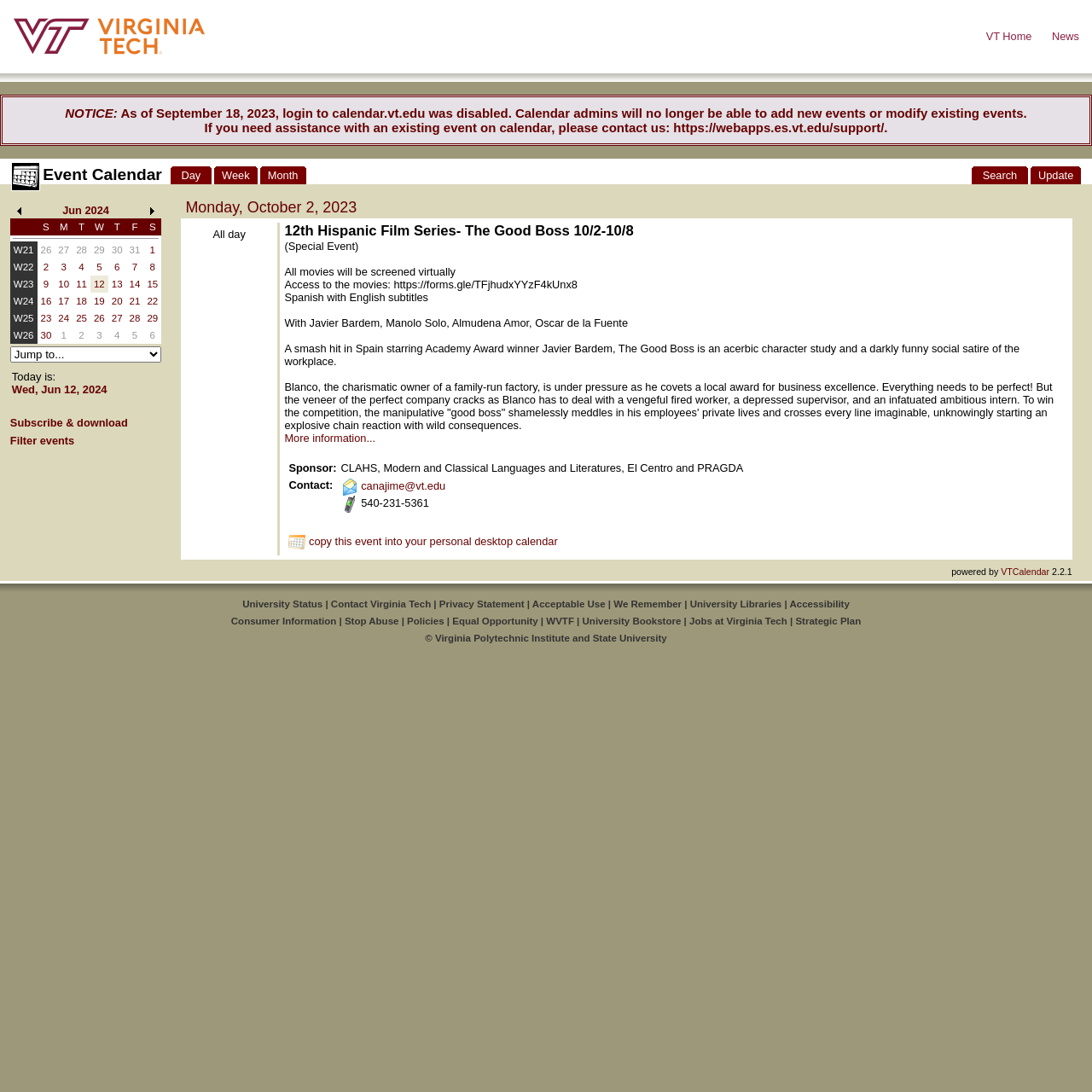For the element described, predict the bounding box coordinates as (top-left x, top-left y, bottom-right x, bottom-right y). All values should be between 0 and 1. Element description: W21

[0.009, 0.221, 0.034, 0.237]